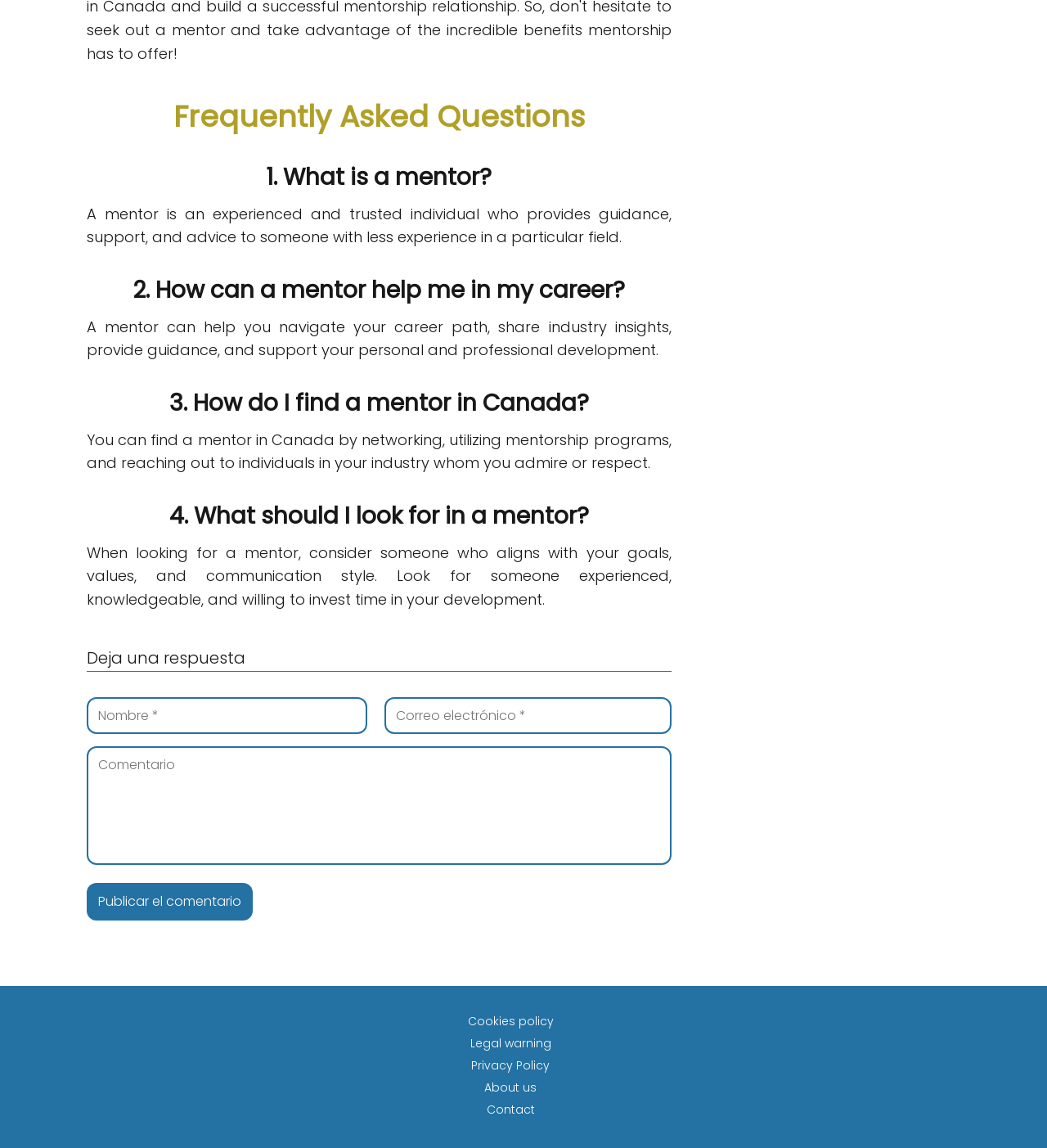What is the purpose of a mentor?
Use the image to give a comprehensive and detailed response to the question.

According to the answer to the first FAQ, 'A mentor is an experienced and trusted individual who provides guidance, support, and advice to someone with less experience in a particular field.' This suggests that the primary purpose of a mentor is to provide guidance and support.